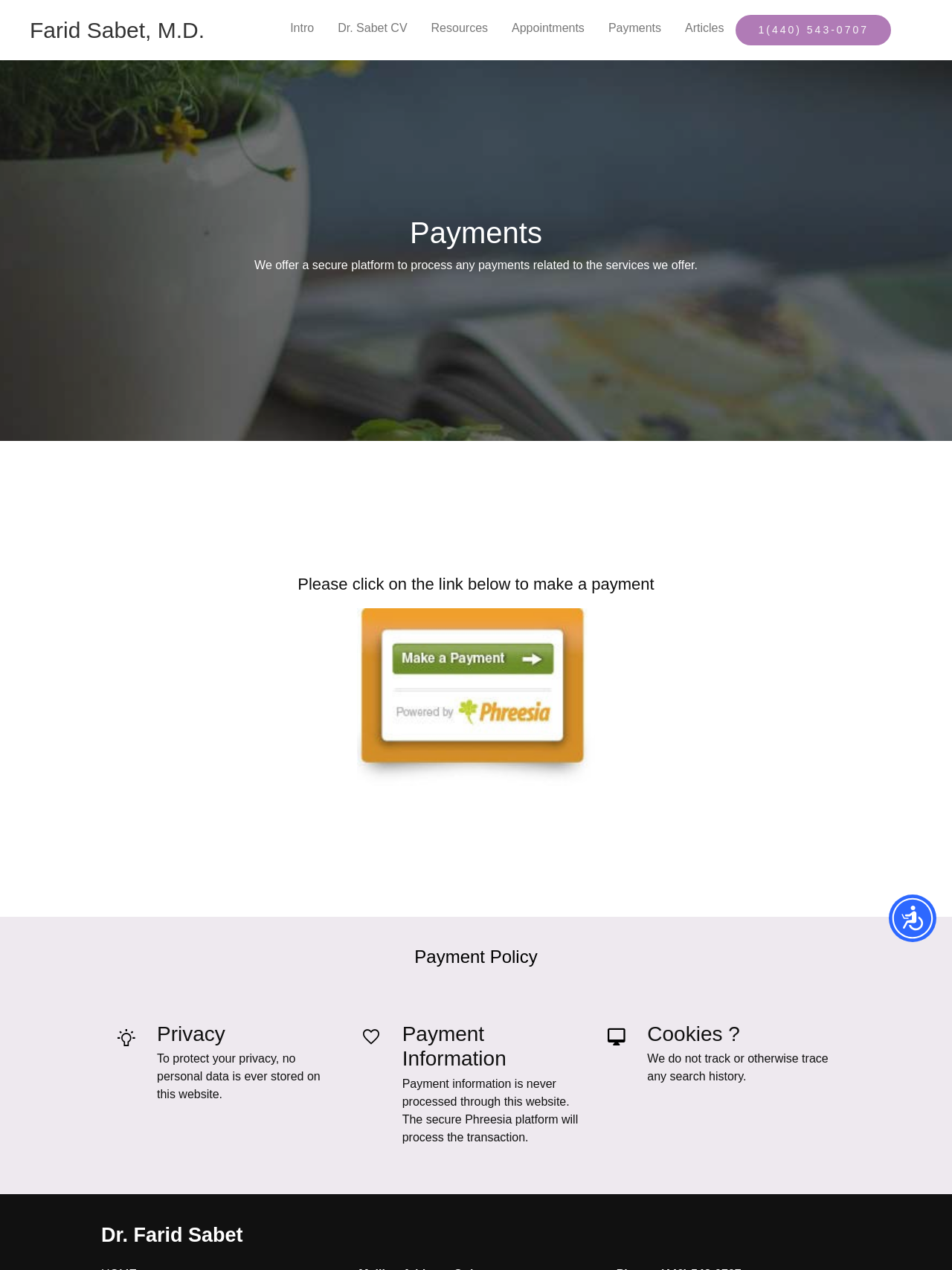Please identify the bounding box coordinates of where to click in order to follow the instruction: "Schedule an appointment".

[0.525, 0.006, 0.626, 0.039]